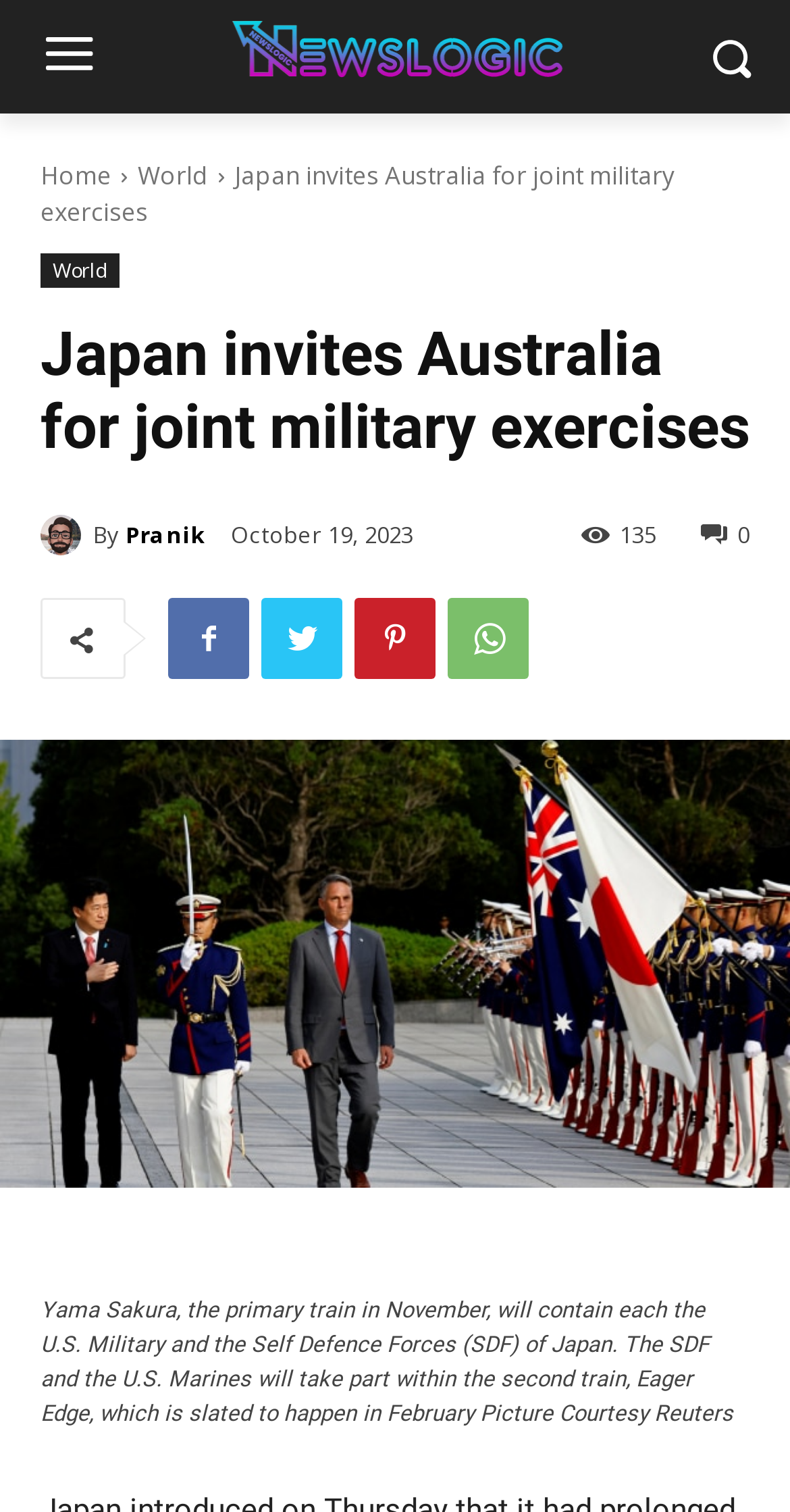Using the description "Facebook", locate and provide the bounding box of the UI element.

[0.213, 0.396, 0.315, 0.449]